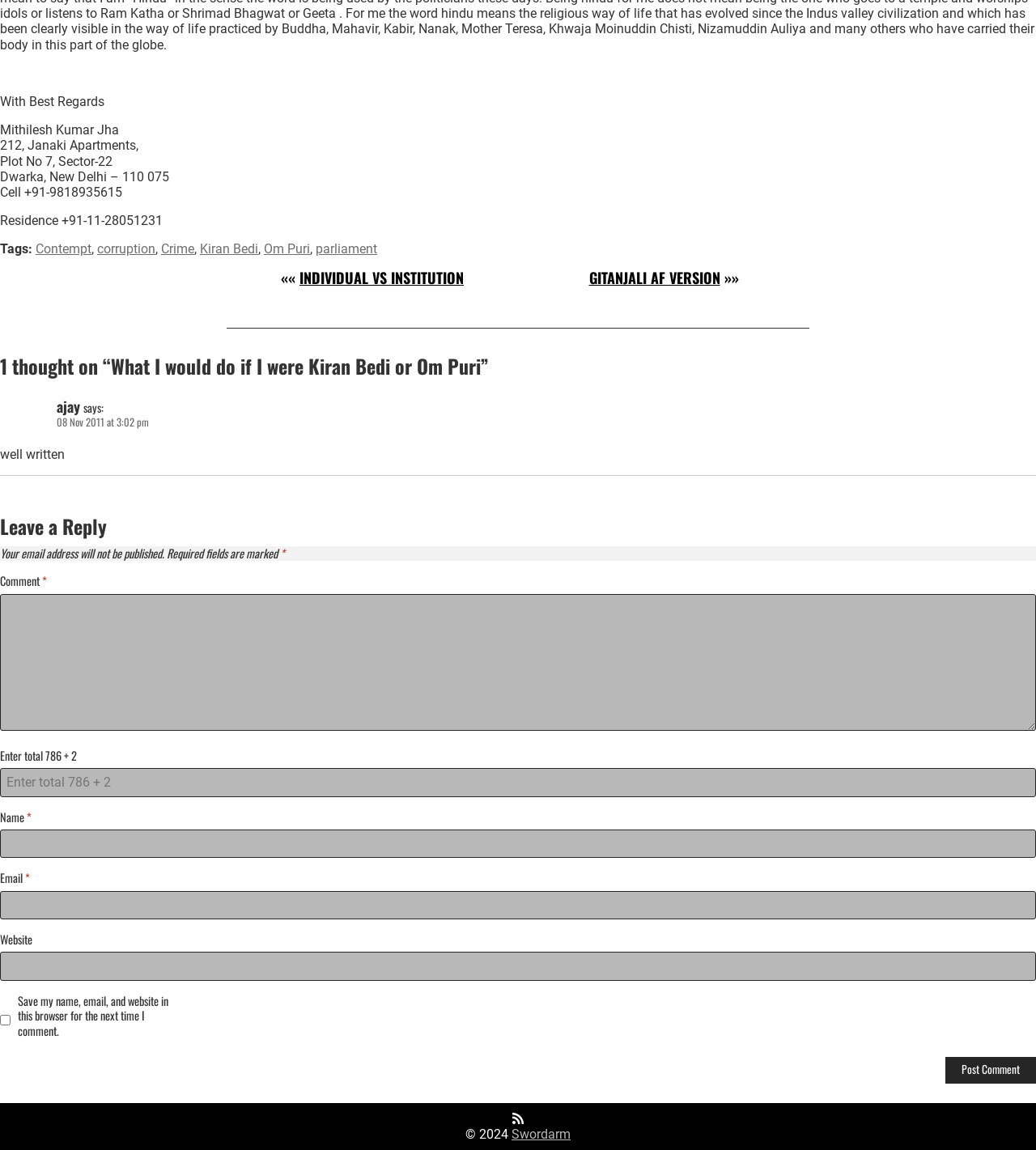Locate the bounding box coordinates of the element you need to click to accomplish the task described by this instruction: "Click on the button 'Post Comment'".

[0.912, 0.919, 1.0, 0.942]